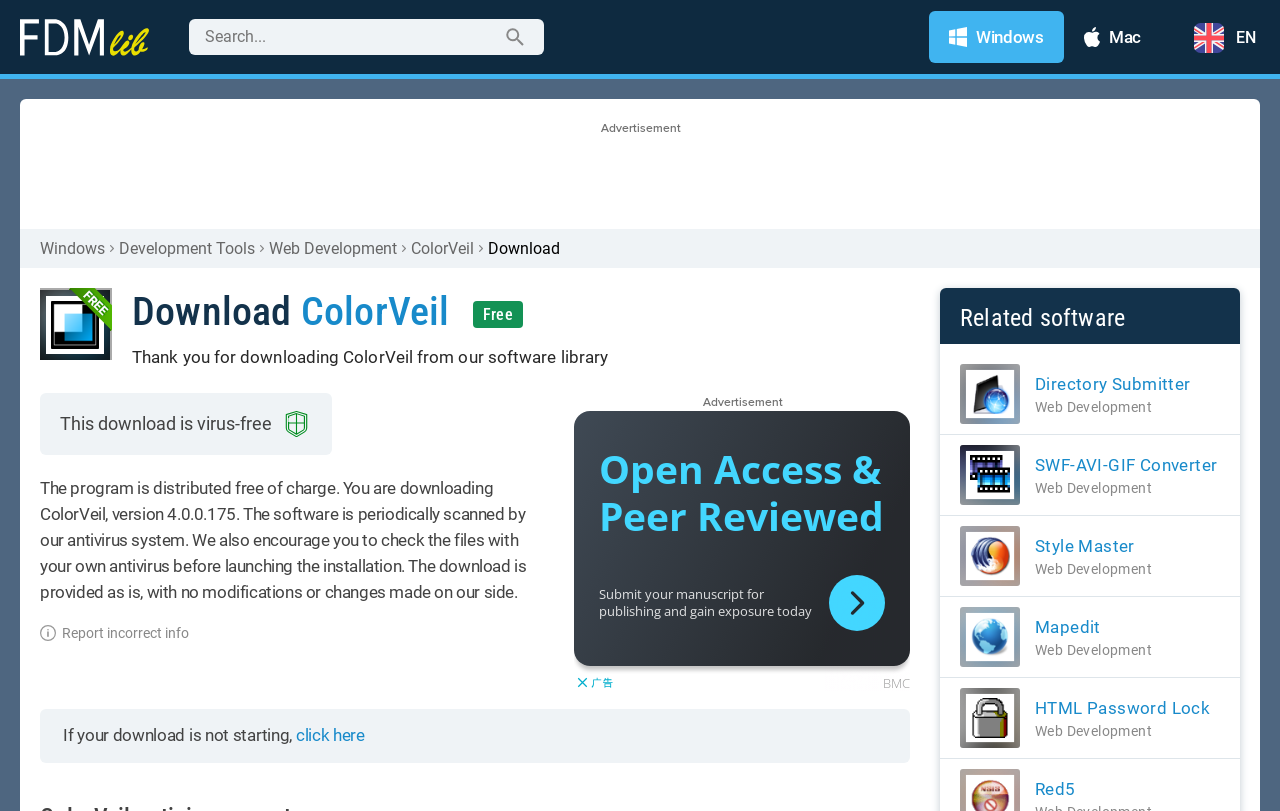What is the name of the software being downloaded?
Can you offer a detailed and complete answer to this question?

The name of the software being downloaded can be determined by looking at the heading 'Download ColorVeil Free' and the link 'ColorVeil' which suggests that the software being downloaded is ColorVeil.